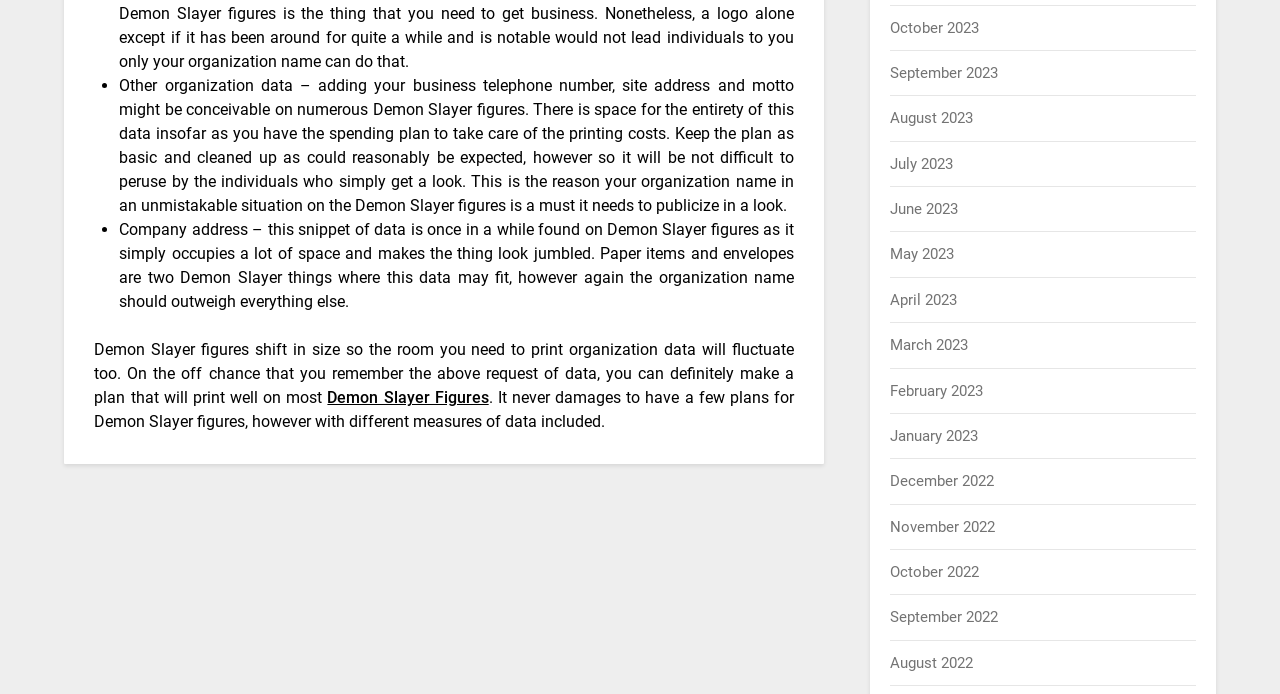Answer the following query concisely with a single word or phrase:
What type of data is not recommended to be included on a Demon Slayer figure?

Company address